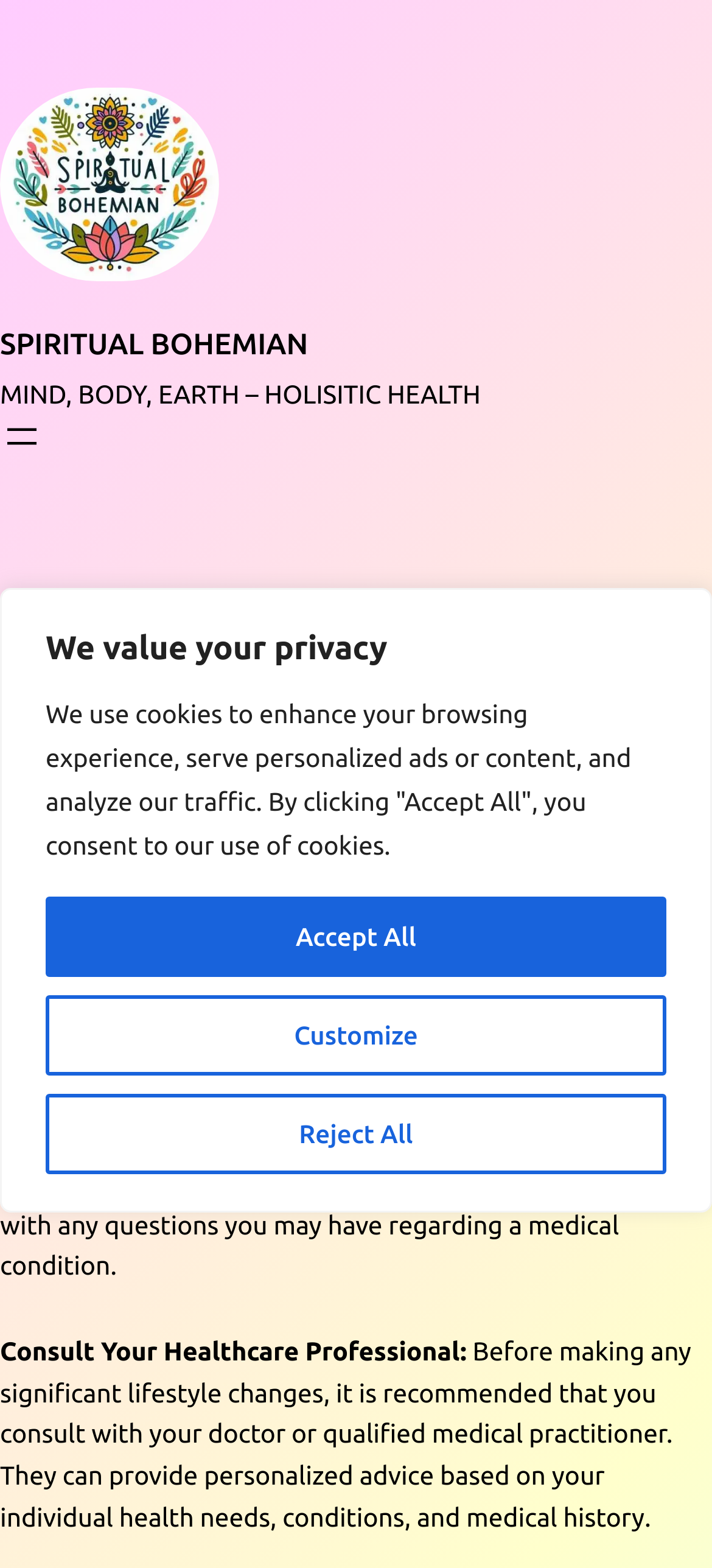What should readers do before making lifestyle changes?
Answer the question using a single word or phrase, according to the image.

Consult a doctor